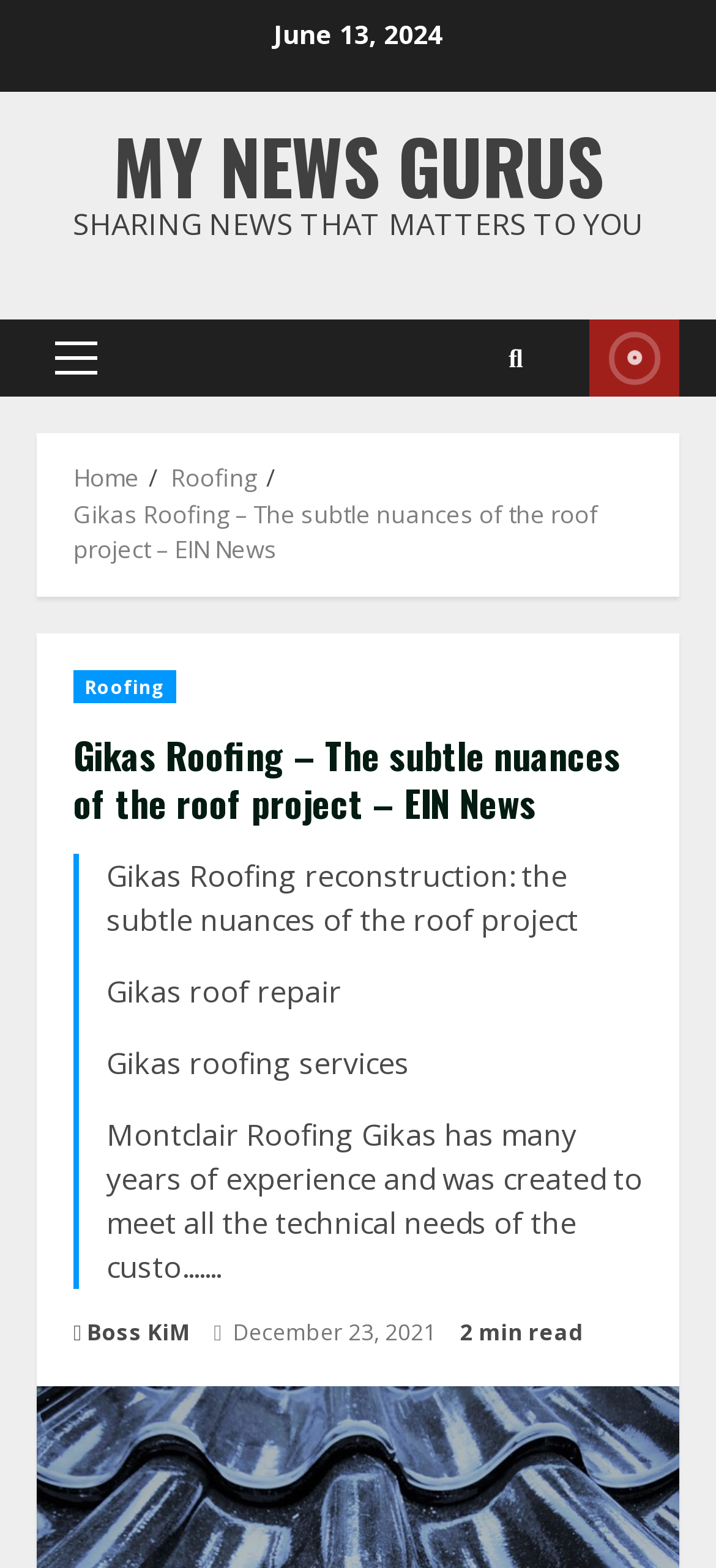What is the type of menu available on the webpage?
Refer to the screenshot and answer in one word or phrase.

Primary Menu